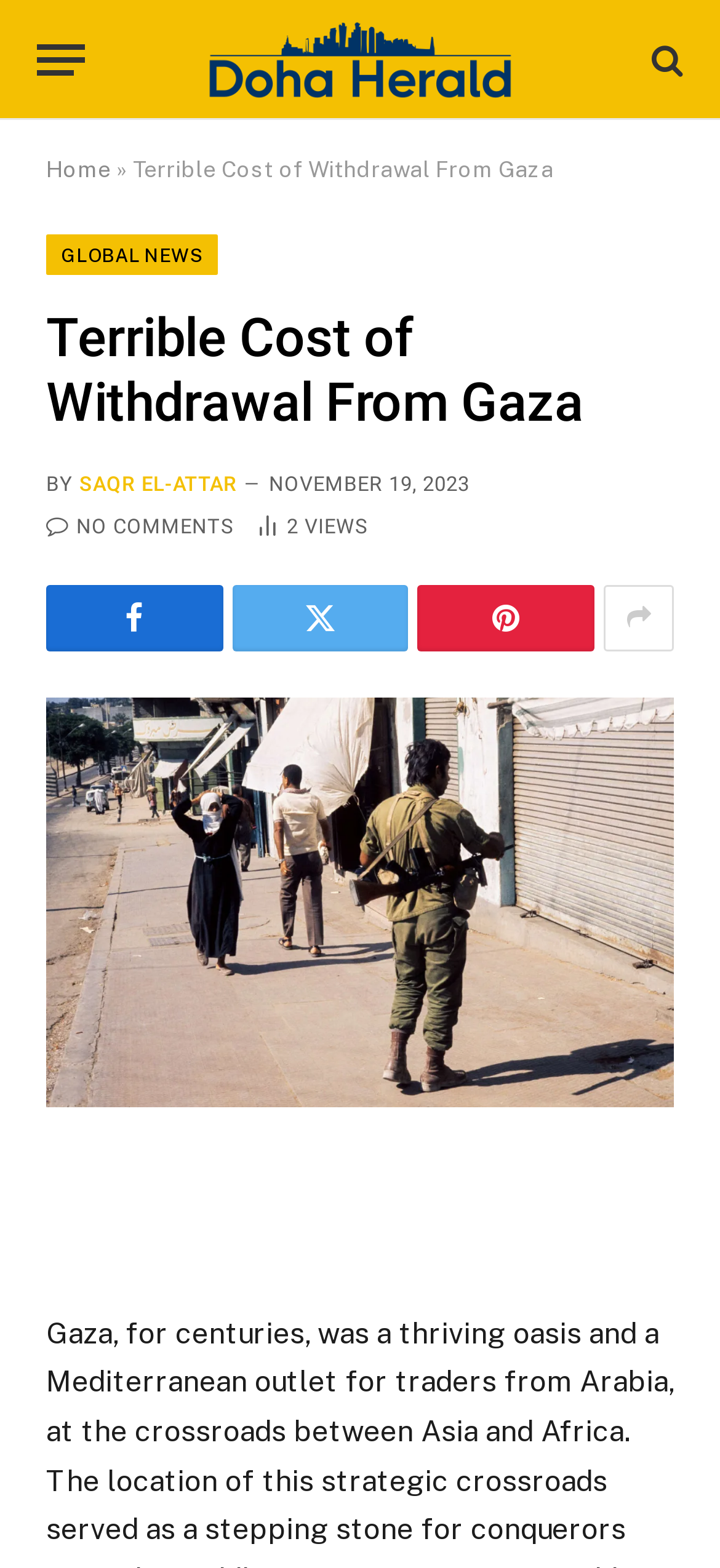Offer a meticulous caption that includes all visible features of the webpage.

The webpage appears to be a news article from the Doha Herald, with the title "Terrible Cost of Withdrawal From Gaza". At the top left corner, there is a button labeled "Menu" and a link to the Doha Herald's homepage, accompanied by the publication's logo. On the top right corner, there is a search icon.

Below the top navigation bar, there are several links and buttons. The first link is labeled "Home", followed by a separator character "»". The main title of the article "Terrible Cost of Withdrawal From Gaza" is displayed prominently, with a link to the "GLOBAL NEWS" section below it.

The article's author, SAQR EL-ATTAR, is credited below the title, along with the publication date, November 19, 2023. There is also a link to share the article, labeled with a comment icon and the text "NO COMMENTS". The article has been viewed 2 times, as indicated by the "2 Article Views" label.

On the right side of the article, there are four social media sharing links, represented by icons. The main content of the article is accompanied by a large image that spans the width of the page.